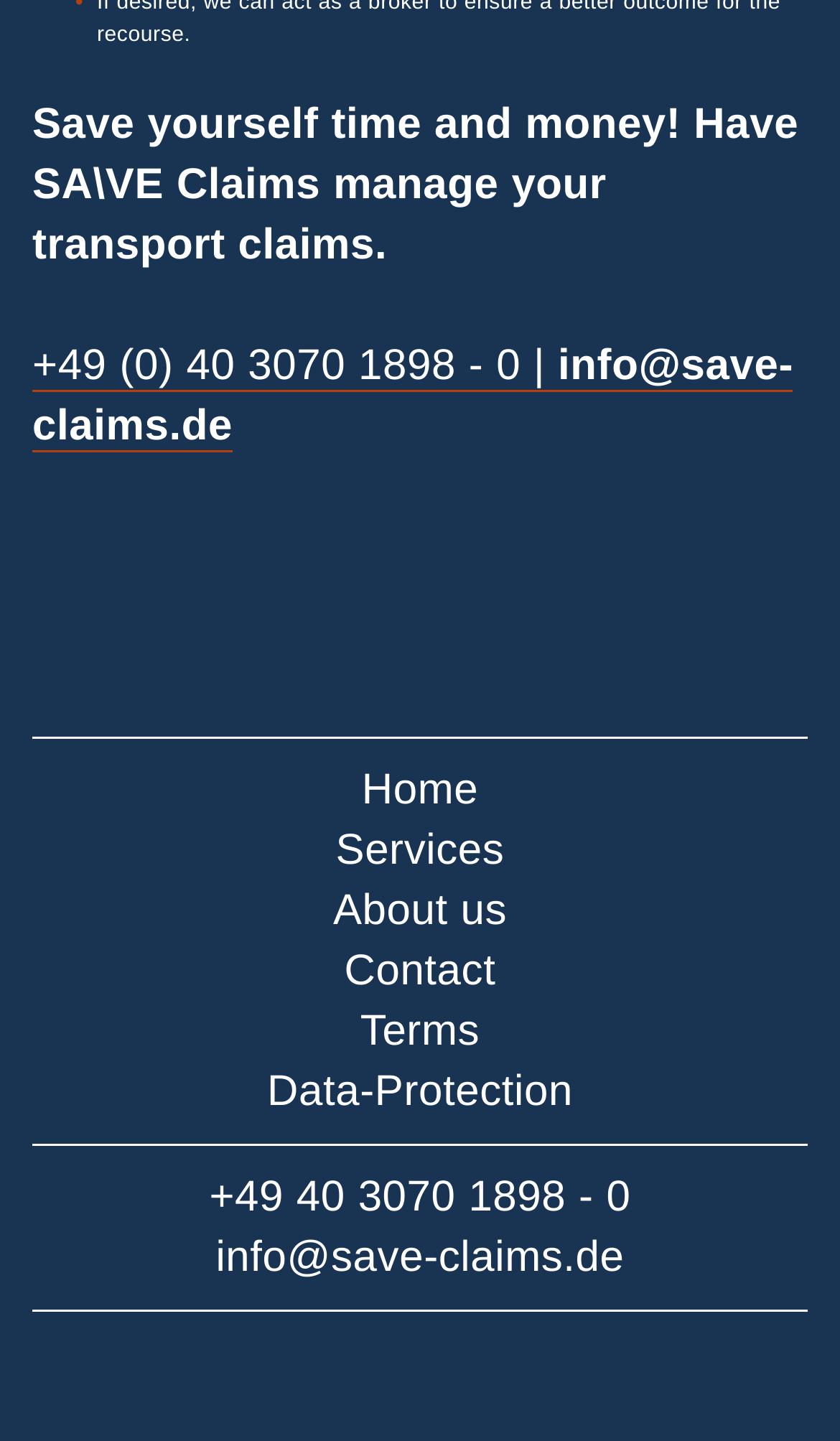Answer the question below with a single word or a brief phrase: 
What is the email address on the webpage?

info@save-claims.de